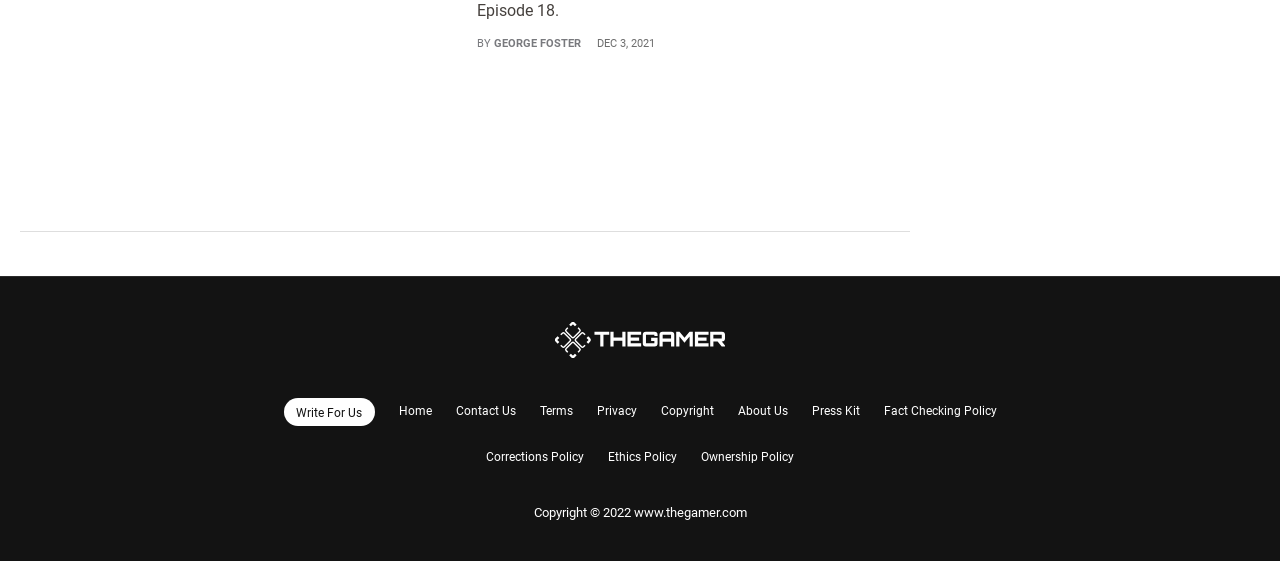Use a single word or phrase to respond to the question:
When was the article published?

DEC 3, 2021